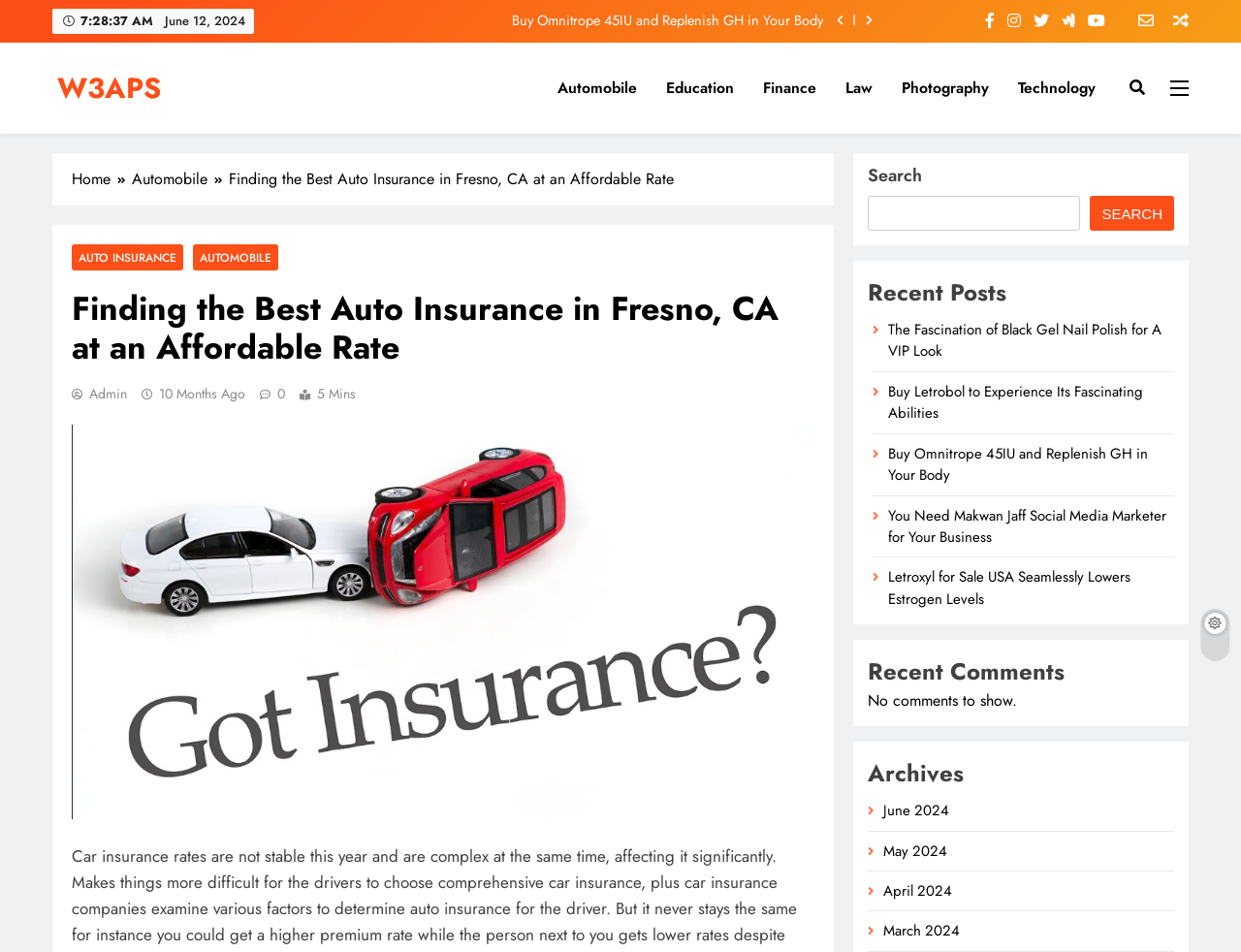What is the date of the webpage?
Analyze the image and provide a thorough answer to the question.

The date of the webpage is displayed at the top of the webpage, which is June 12, 2024.